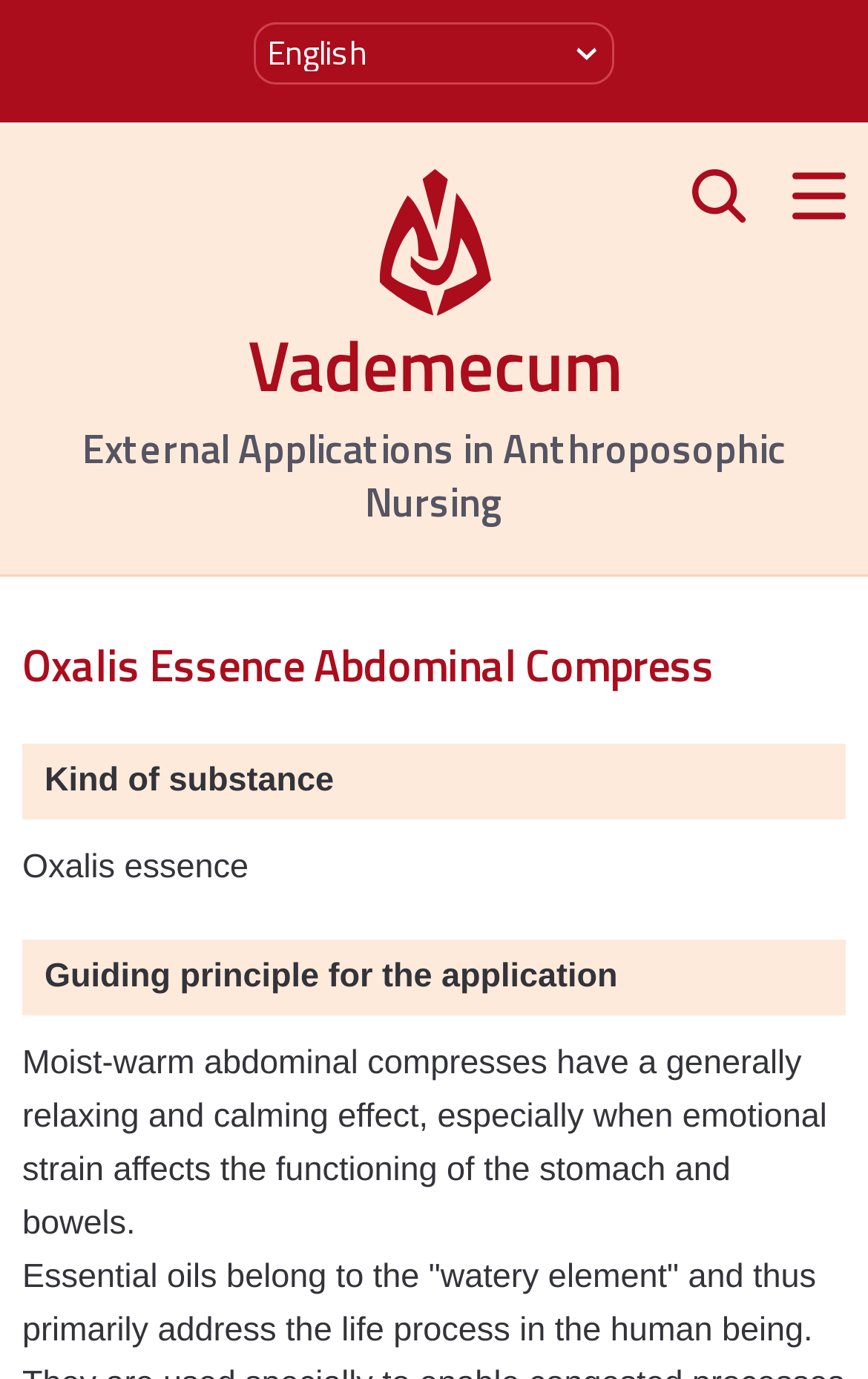Please provide a brief answer to the question using only one word or phrase: 
What is the purpose of the abdominal compress?

Relaxing and calming effect